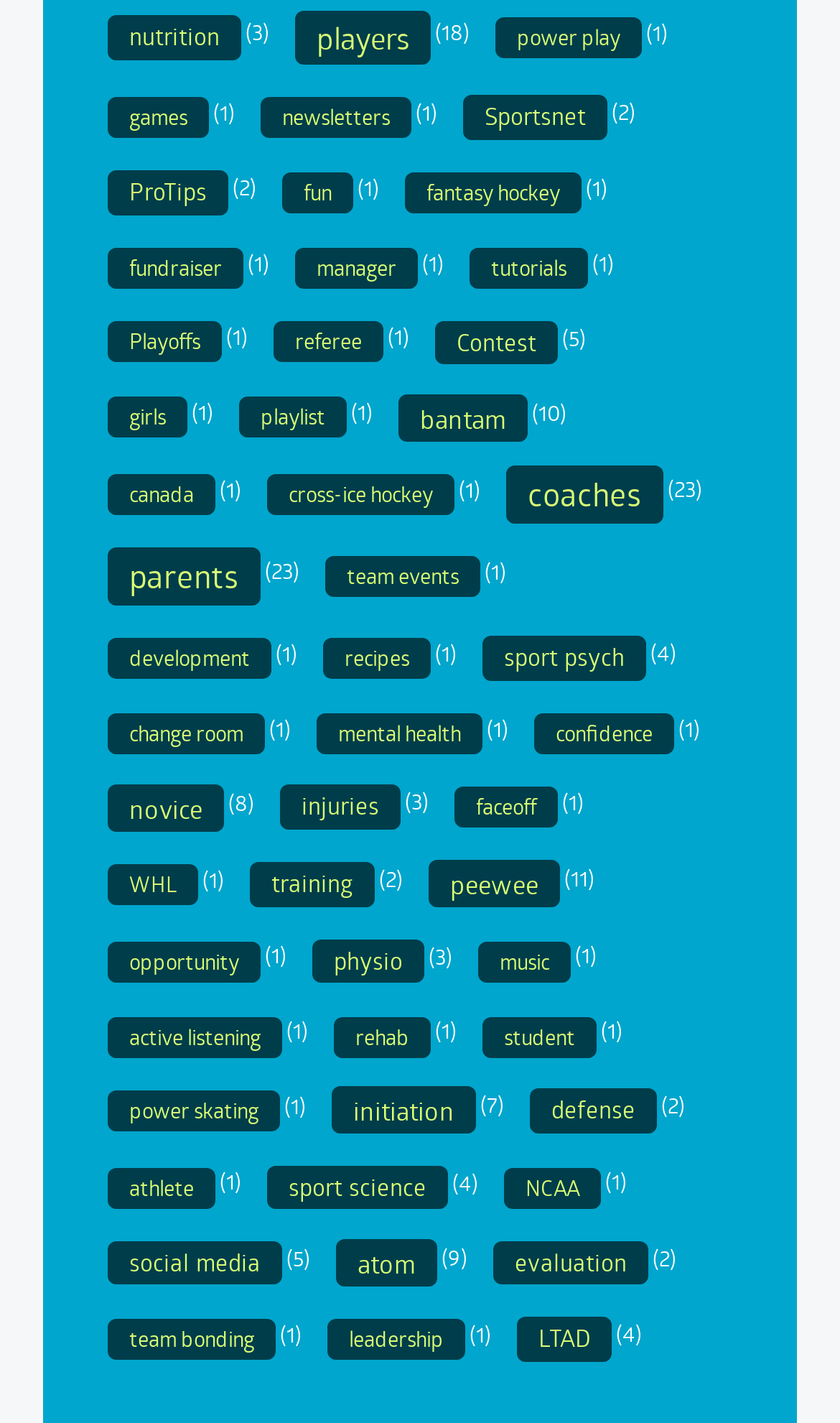Provide your answer in one word or a succinct phrase for the question: 
What is the topic of the link 'sport psych'?

Mental preparation